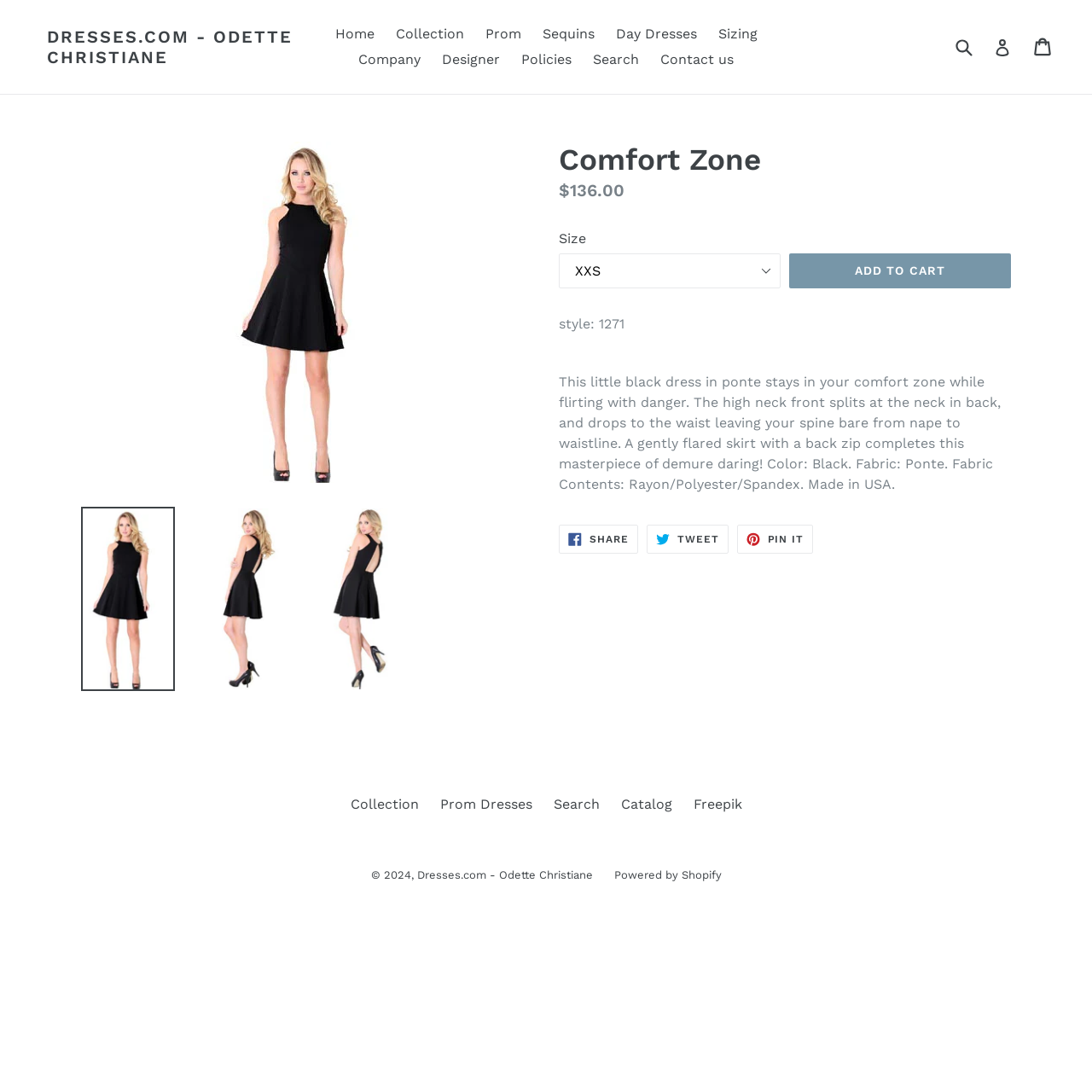Find the bounding box coordinates of the element I should click to carry out the following instruction: "Add the dress to cart".

[0.723, 0.232, 0.926, 0.264]